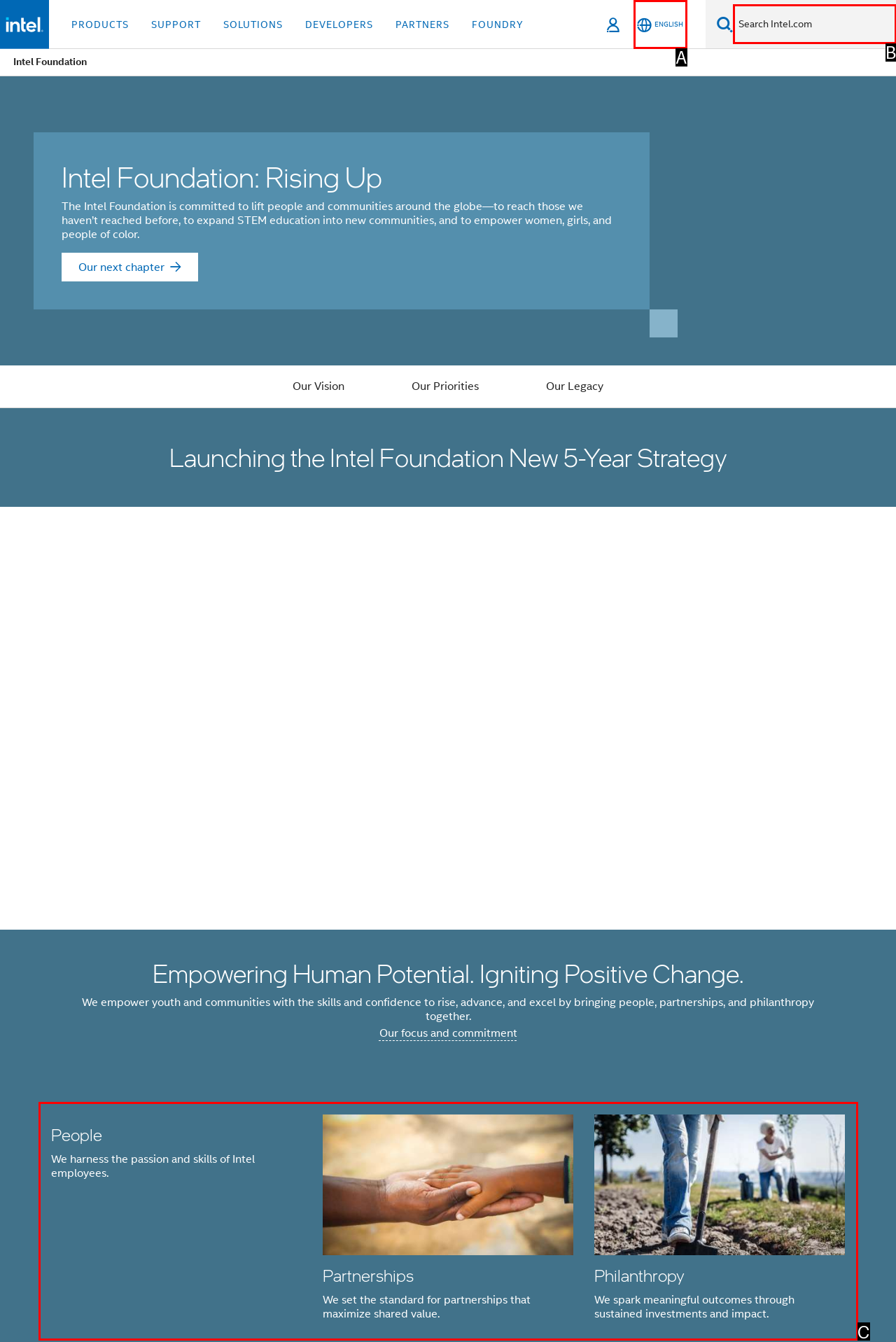Based on the description: English, identify the matching HTML element. Reply with the letter of the correct option directly.

A